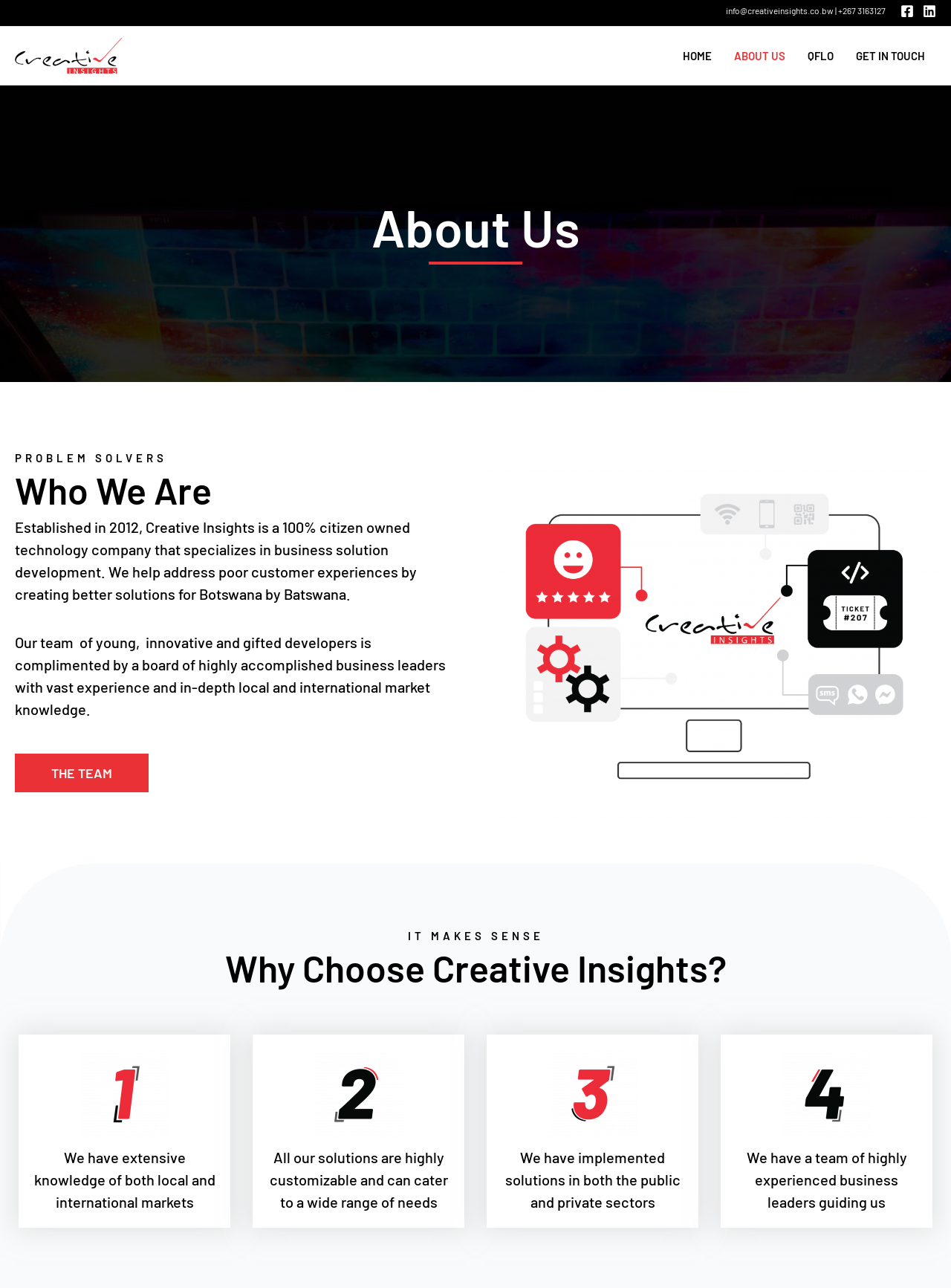Identify the bounding box coordinates for the UI element described as: "About Us".

[0.76, 0.023, 0.838, 0.063]